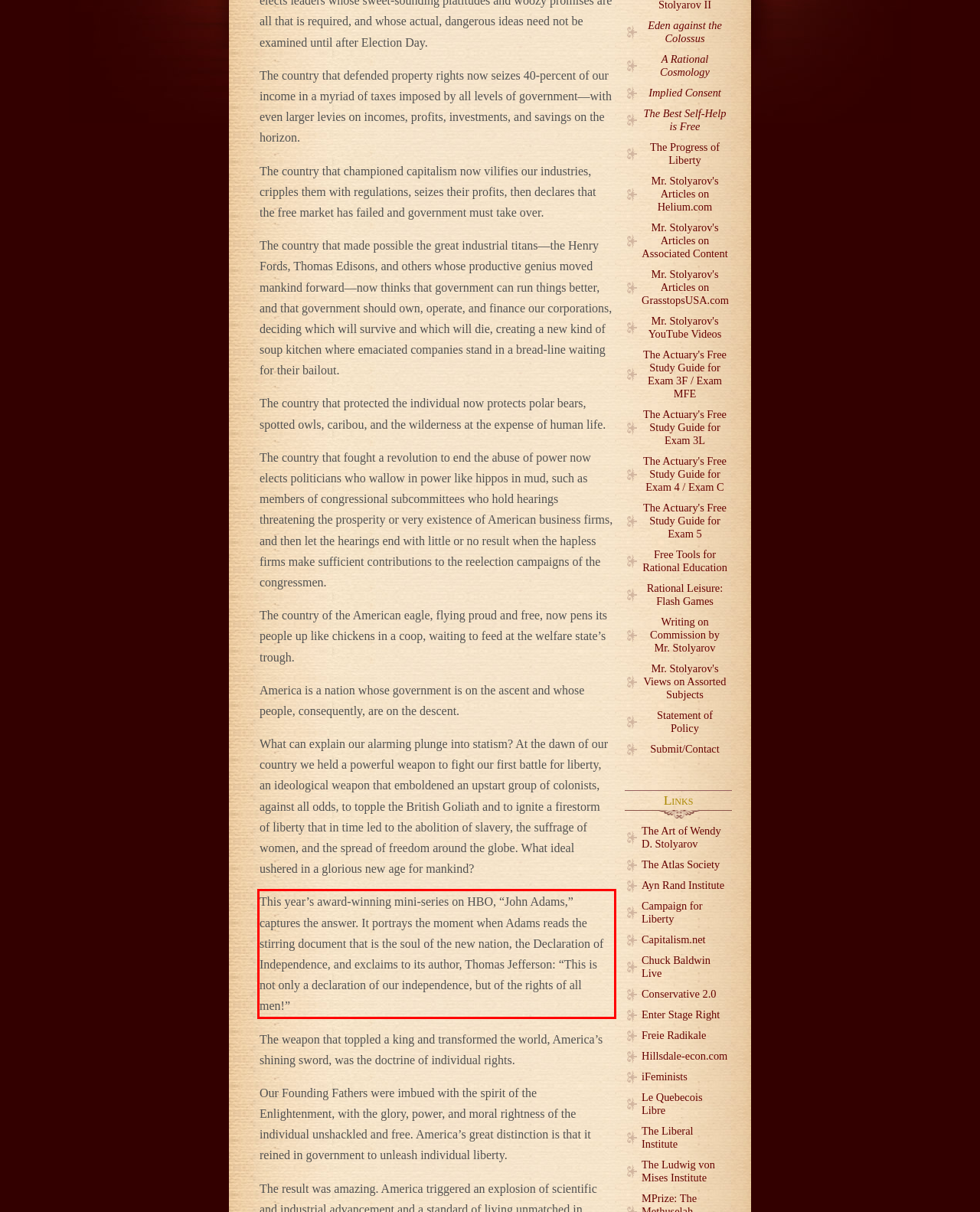There is a UI element on the webpage screenshot marked by a red bounding box. Extract and generate the text content from within this red box.

This year’s award-winning mini-series on HBO, “John Adams,” captures the answer. It portrays the moment when Adams reads the stirring document that is the soul of the new nation, the Declaration of Independence, and exclaims to its author, Thomas Jefferson: “This is not only a declaration of our independence, but of the rights of all men!”